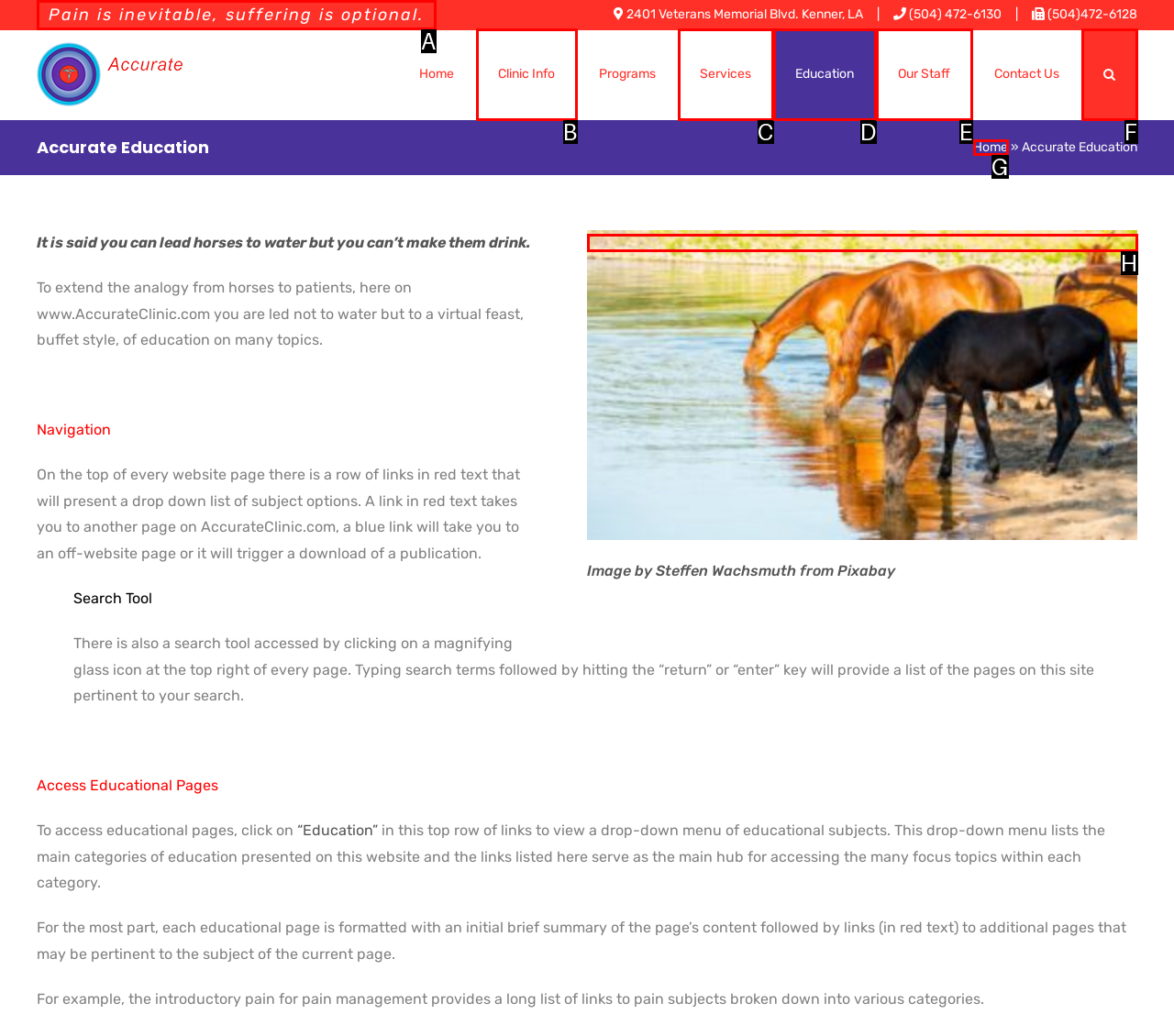Match the description to the correct option: Home
Provide the letter of the matching option directly.

G